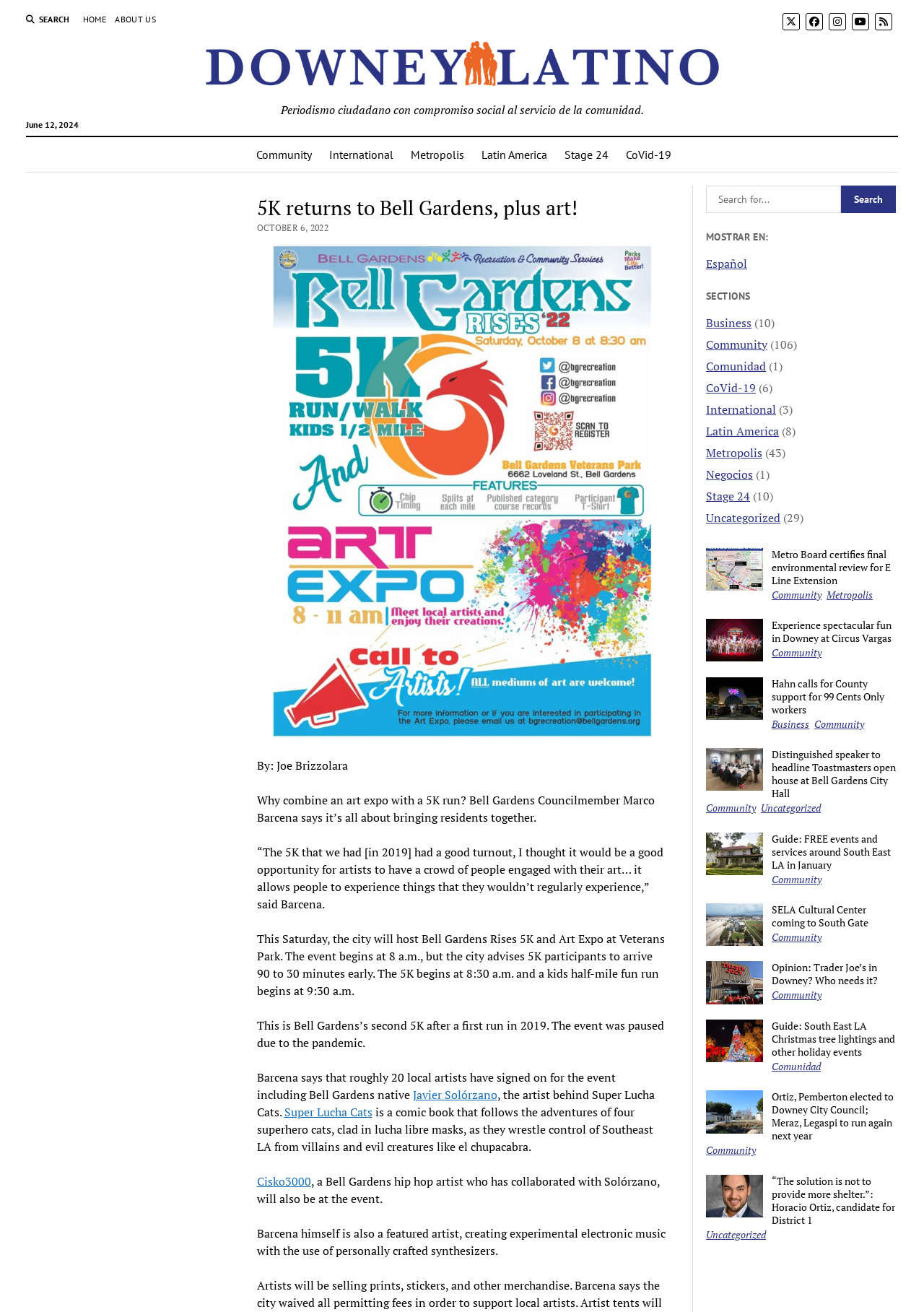What is the event happening in Bell Gardens?
Provide a detailed answer to the question using information from the image.

Based on the webpage content, I found that the event happening in Bell Gardens is the 5K and Art Expo, which is mentioned in the article title '5K returns to Bell Gardens, plus art!' and also described in the article as an event that combines a 5K run with an art expo.